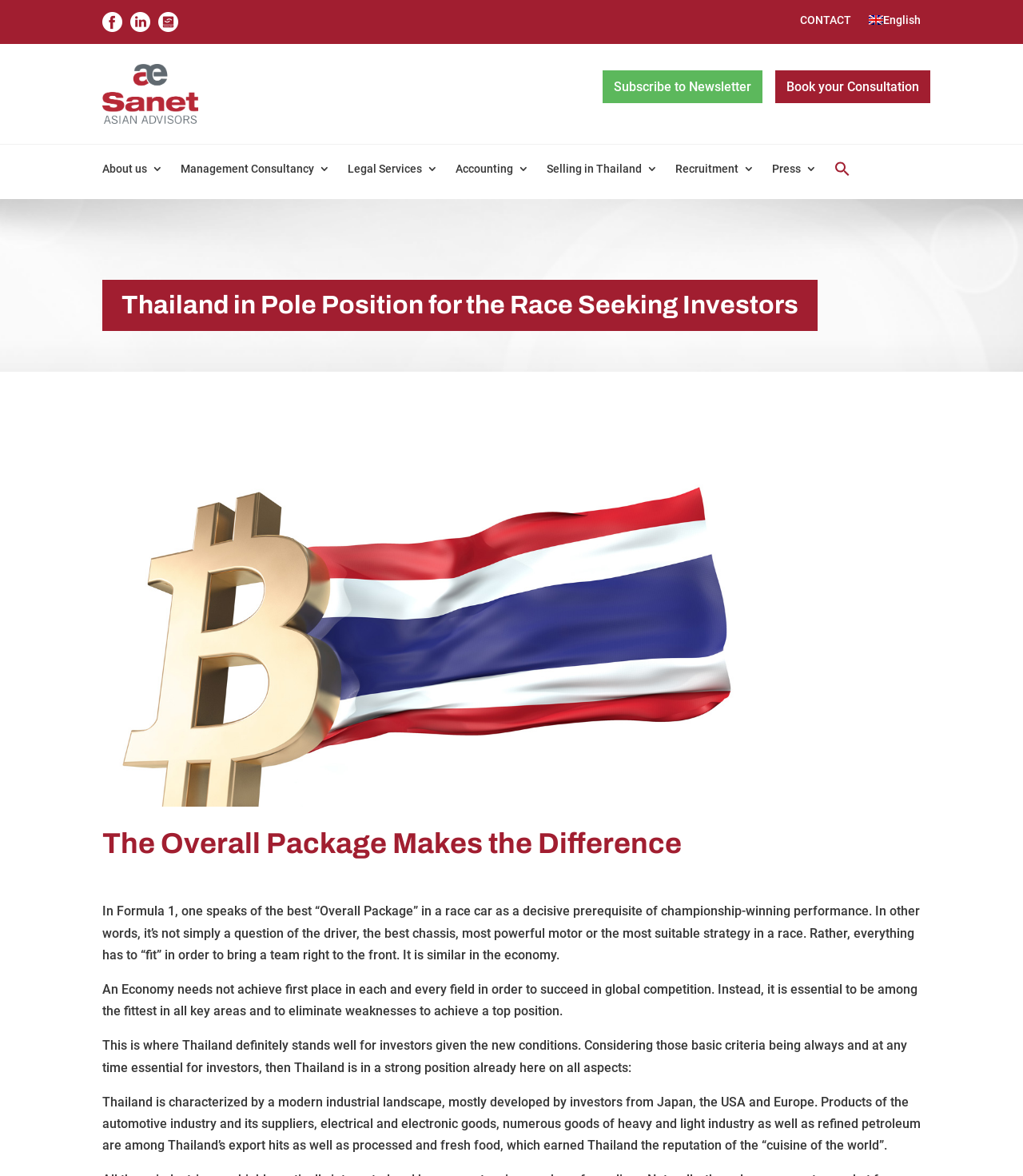Pinpoint the bounding box coordinates of the clickable element needed to complete the instruction: "Click the 'About COMPETING' link". The coordinates should be provided as four float numbers between 0 and 1: [left, top, right, bottom].

None